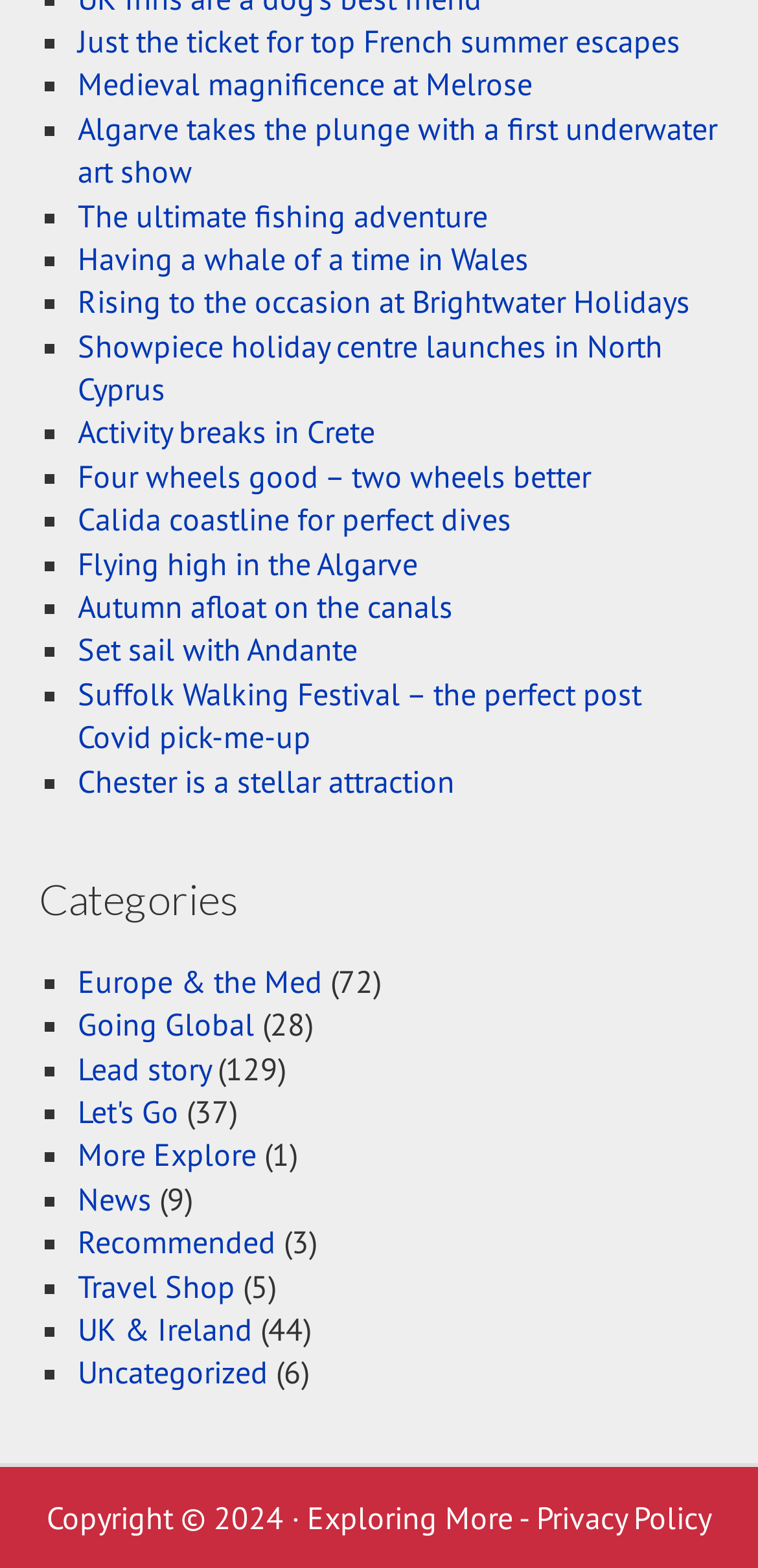Identify the bounding box for the UI element that is described as follows: "Uncategorized".

[0.103, 0.863, 0.354, 0.888]